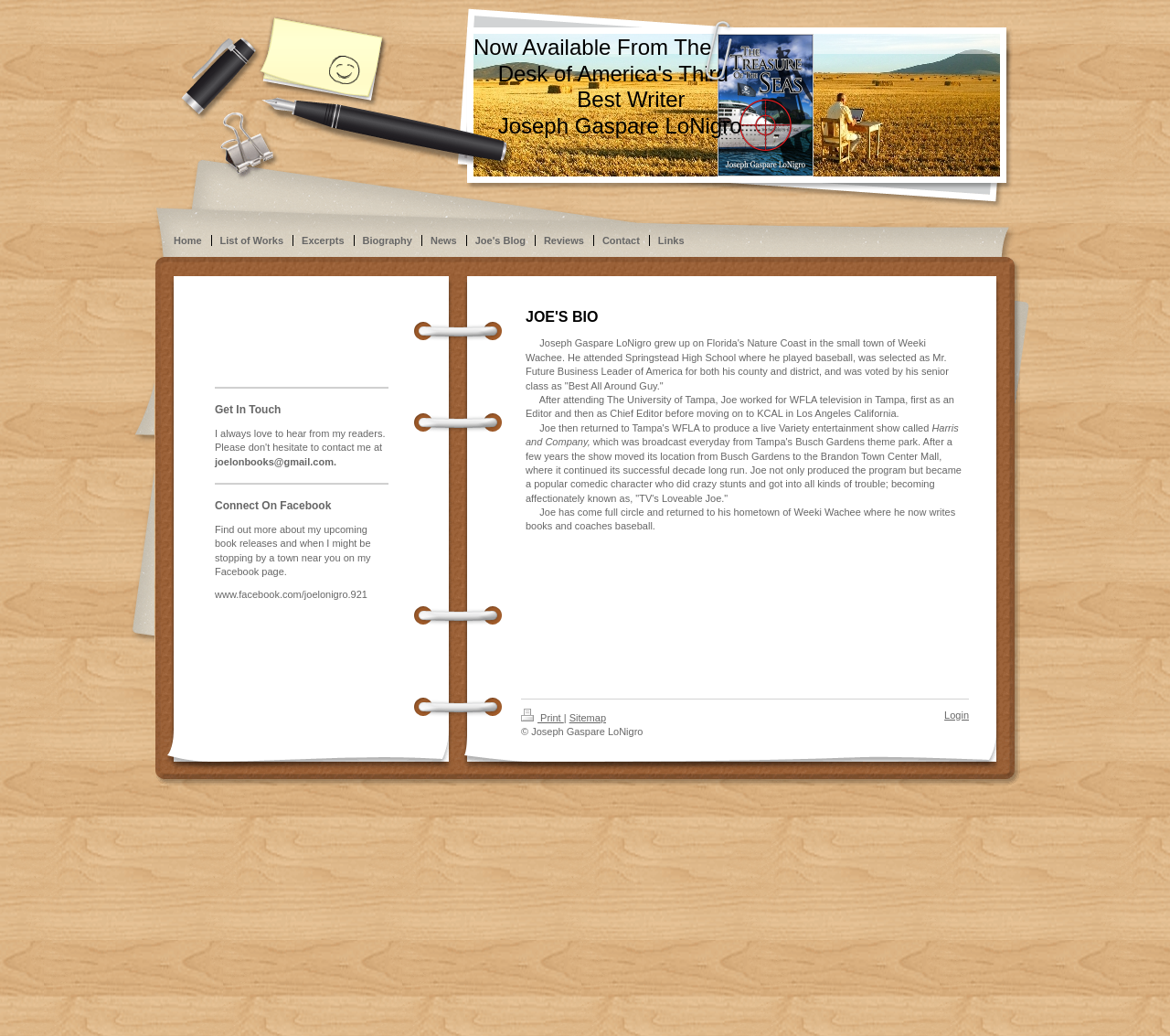Describe the webpage meticulously, covering all significant aspects.

This webpage is a biography of Joseph Gaspare LoNigro, an author. At the top, there is a navigation menu with 9 links: Home, List of Works, Excerpts, Biography, News, Joe's Blog, Reviews, Contact, and Links. Below the menu, there is a section with a heading "JOE'S BIO" that contains a brief biography of Joseph Gaspare LoNigro. The biography is divided into four paragraphs, describing his childhood, education, career, and current life. 

To the left of the biography section, there is a smaller section with two headings: "Get In Touch" and "Connect On Facebook". The "Get In Touch" section displays an email address, while the "Connect On Facebook" section provides a link to Joseph's Facebook page and a brief description of what can be found on the page.

At the bottom of the page, there are three links: Print, Sitemap, and Login. The Print link is separated from the Sitemap link by a vertical bar. The webpage also displays a copyright notice at the bottom.